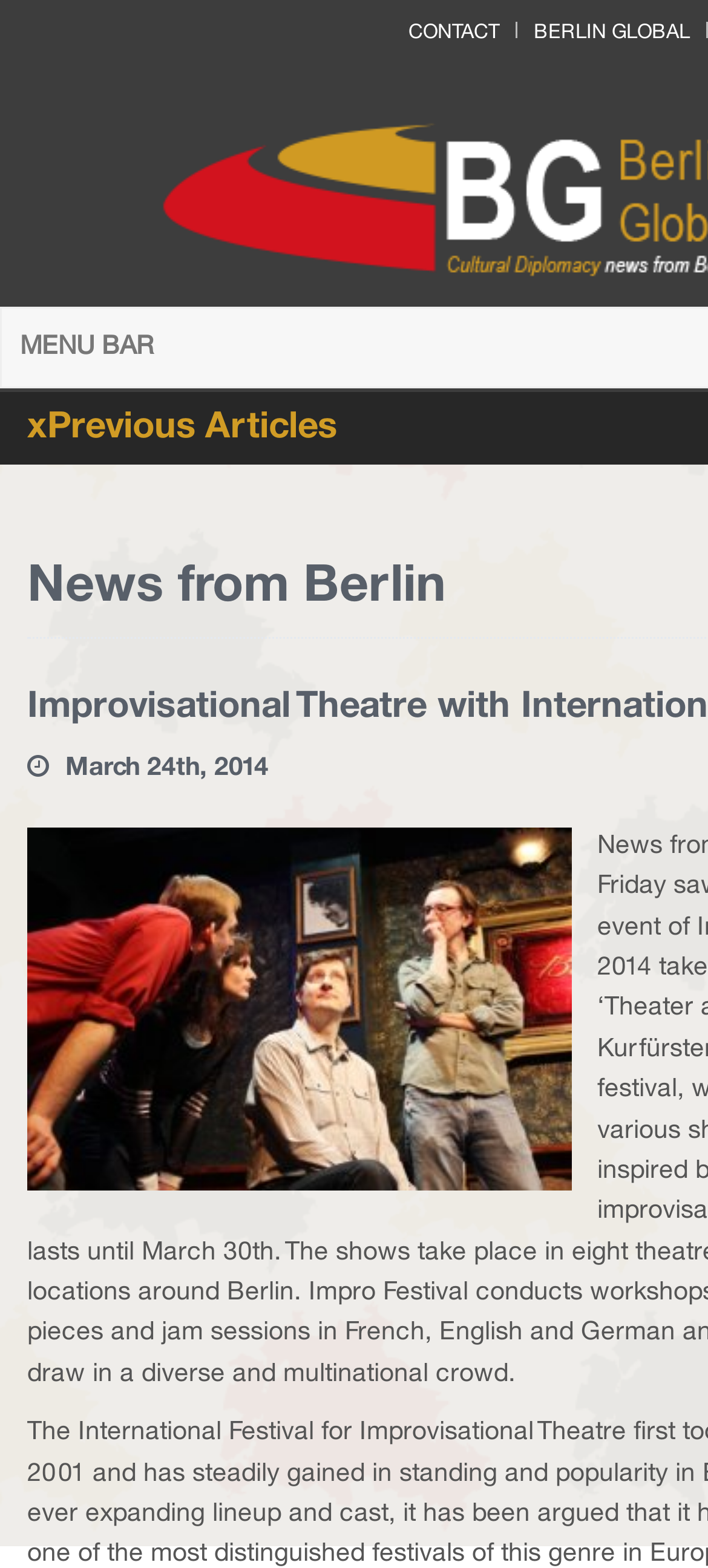Using the webpage screenshot and the element description Contact, determine the bounding box coordinates. Specify the coordinates in the format (top-left x, top-left y, bottom-right x, bottom-right y) with values ranging from 0 to 1.

[0.577, 0.015, 0.705, 0.027]